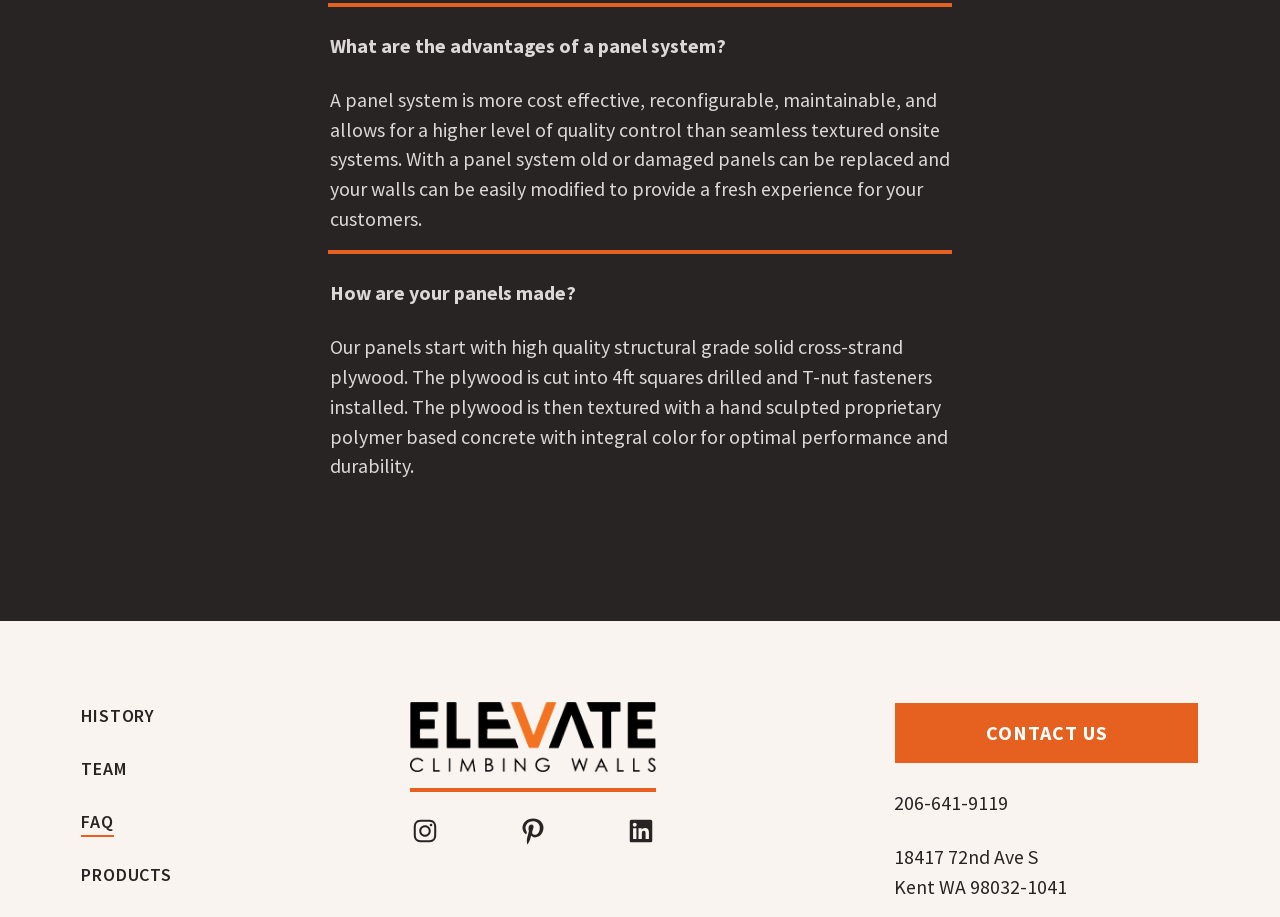Please identify the bounding box coordinates of the area that needs to be clicked to follow this instruction: "Click on the 'HISTORY' link".

[0.063, 0.765, 0.121, 0.797]